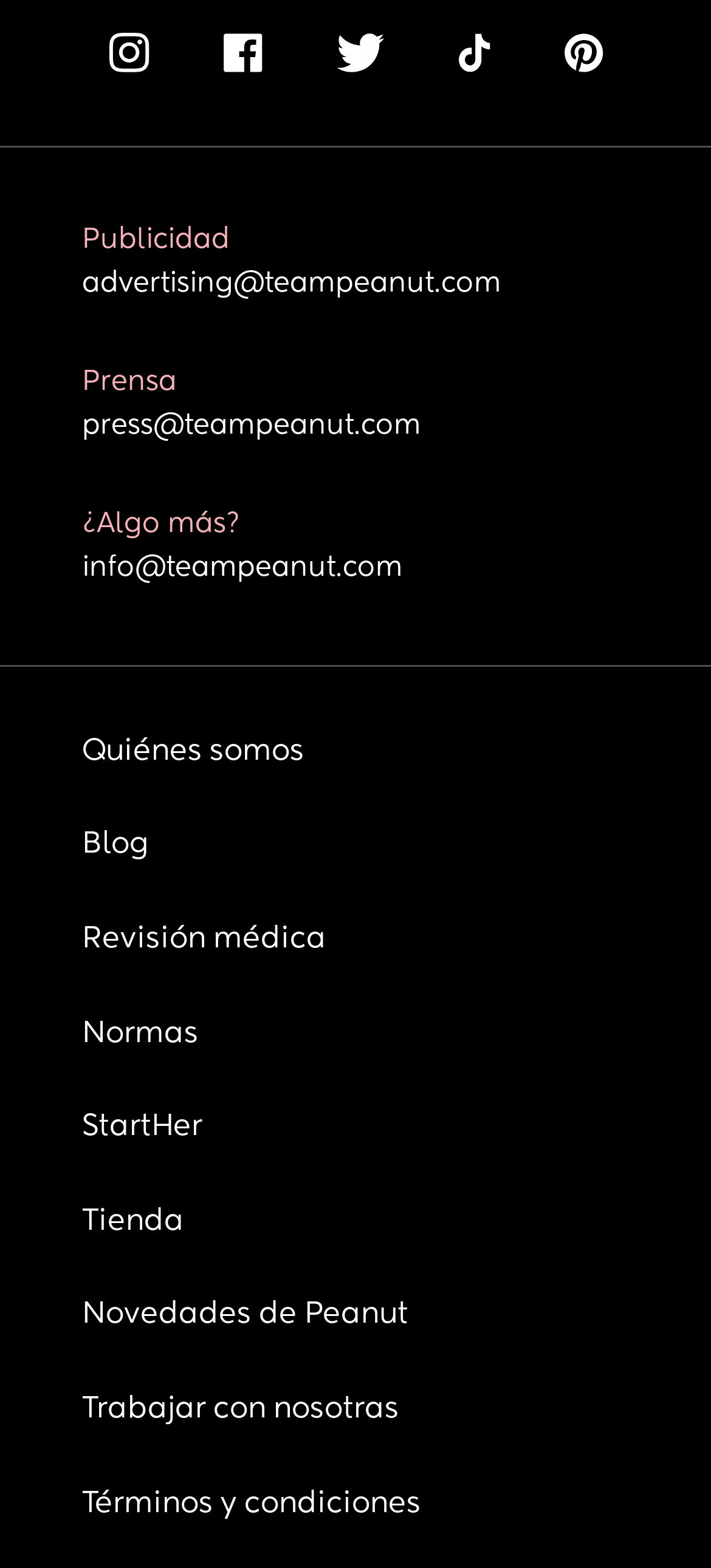Locate the bounding box coordinates of the area you need to click to fulfill this instruction: 'Learn about the team'. The coordinates must be in the form of four float numbers ranging from 0 to 1: [left, top, right, bottom].

[0.115, 0.451, 0.885, 0.51]